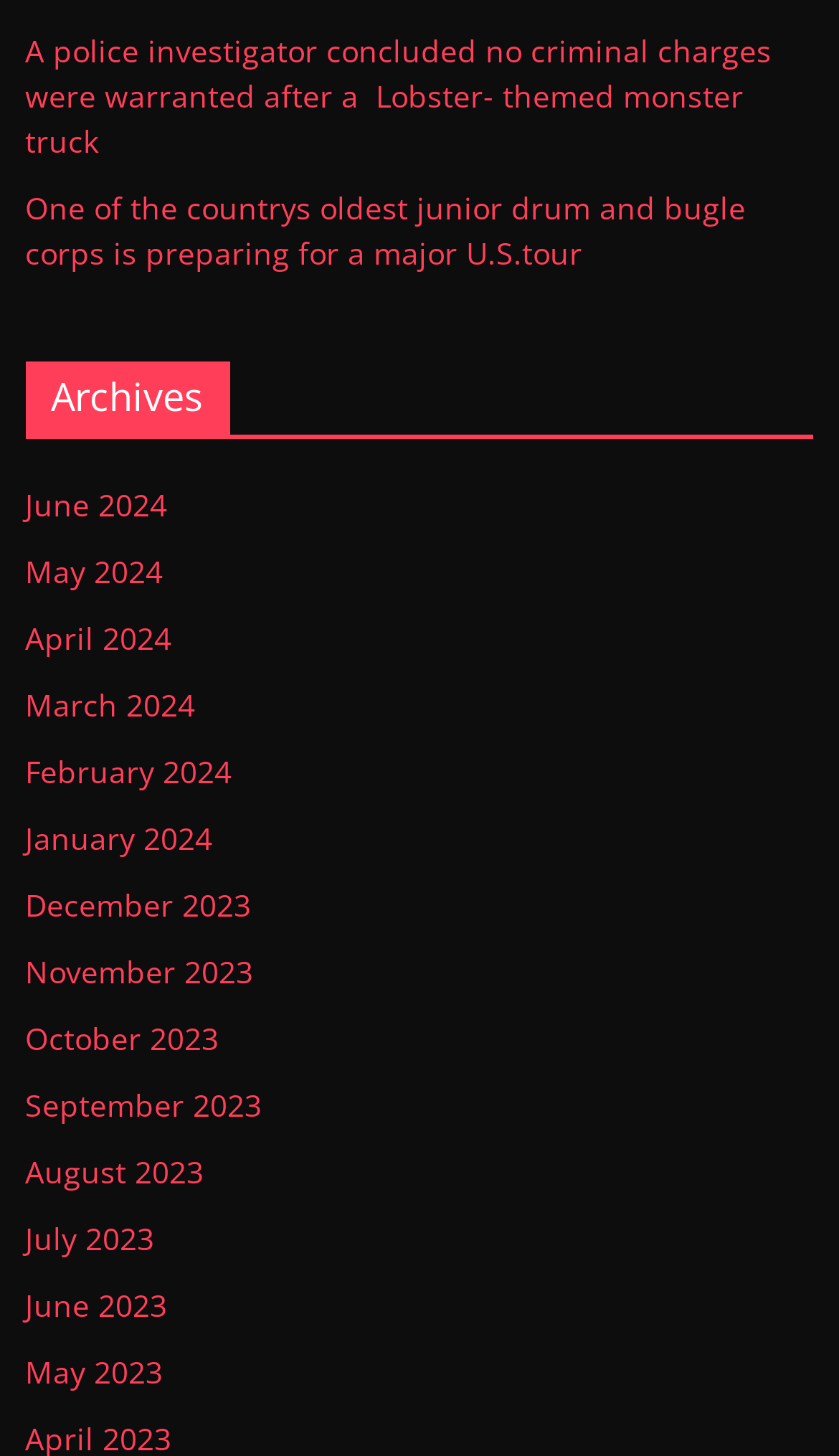What is the theme of the monster truck mentioned?
Please provide a comprehensive answer based on the information in the image.

The first link on the webpage mentions a 'Lobster-themed monster truck', which indicates that the theme of the monster truck is lobster.